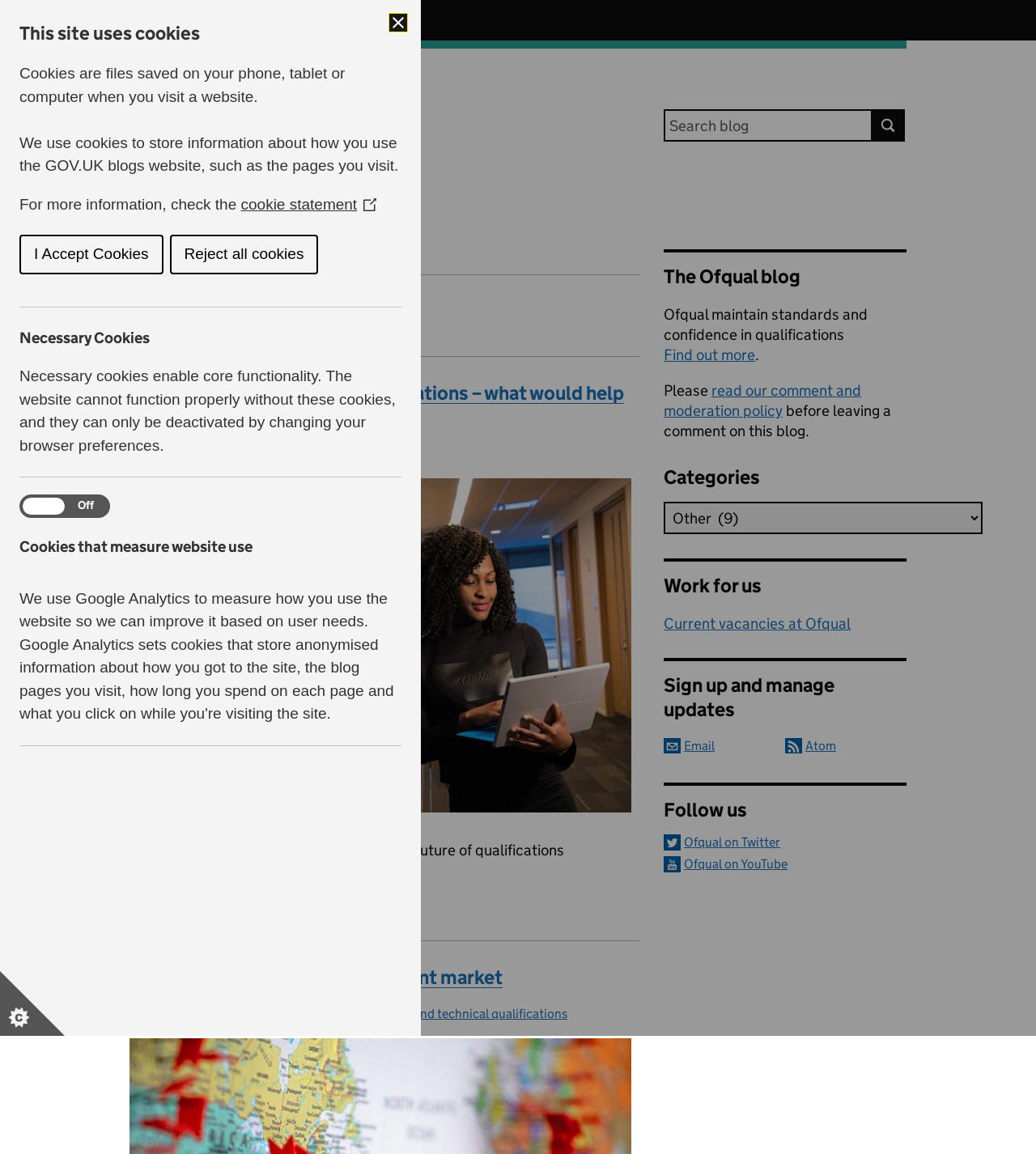Please answer the following question using a single word or phrase: 
What is the purpose of the search box?

Search for: